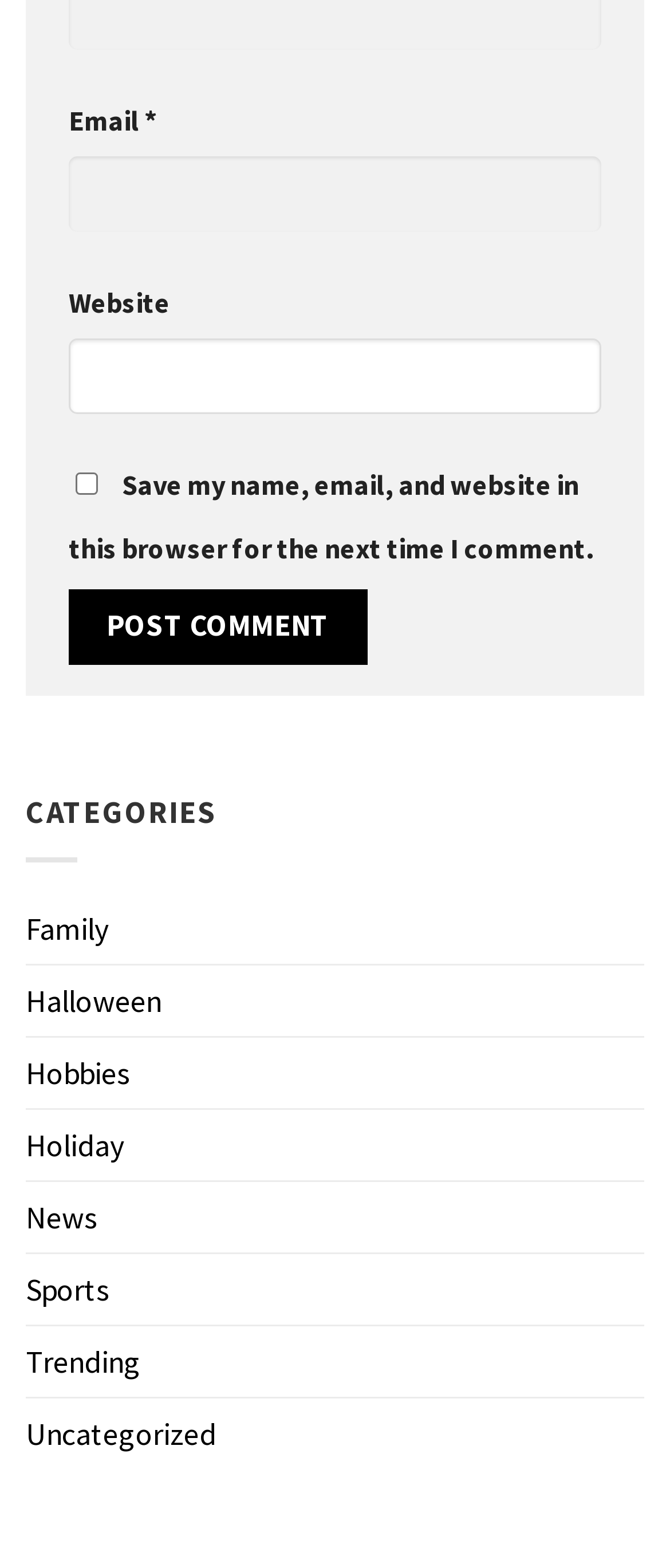Look at the image and answer the question in detail:
What is the purpose of the checkbox?

The checkbox has a description 'Save my name, email, and website in this browser for the next time I comment.' which indicates that its purpose is to save the comment information for future use.